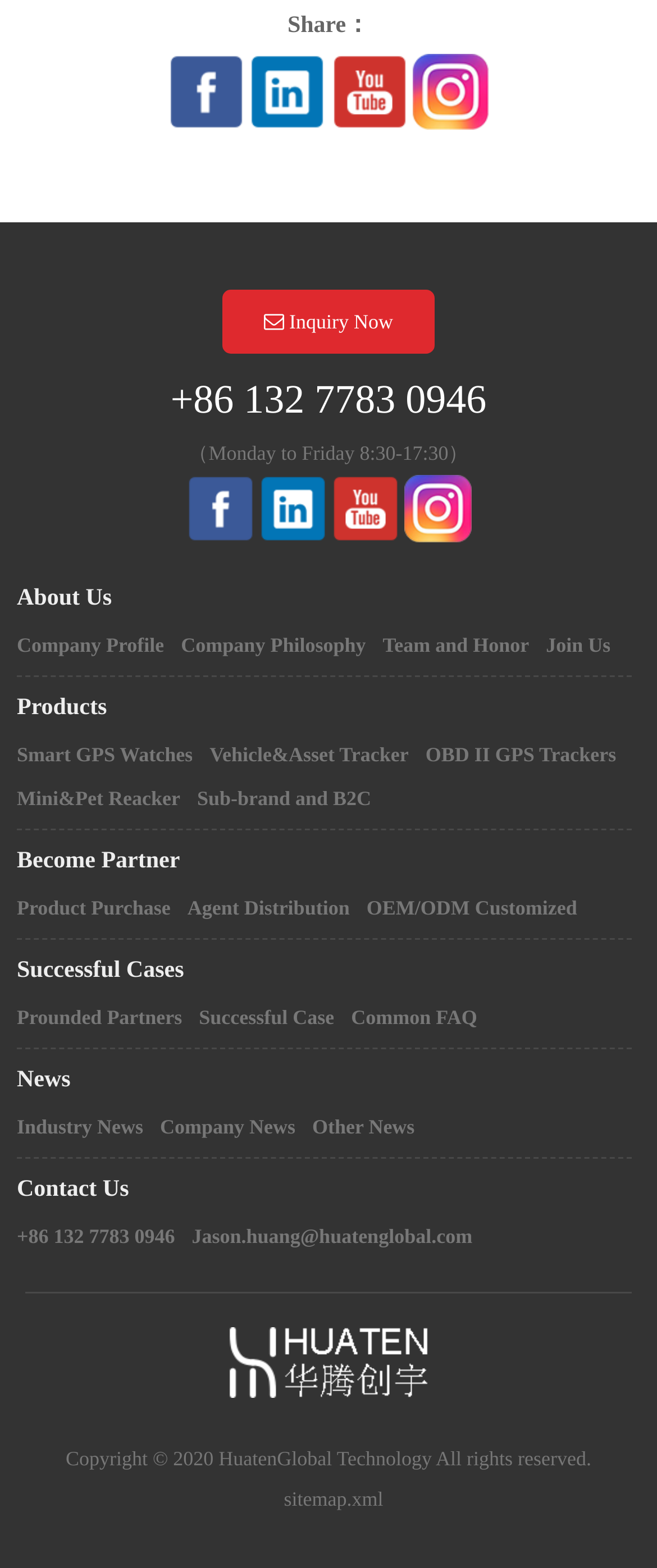What is the email address for contact?
Please answer the question as detailed as possible based on the image.

I found the email address for contact on the webpage, which is displayed in the contact us section. The email address is Jason.huang@huatenglobal.com, and it is accompanied by a phone number and other contact information.